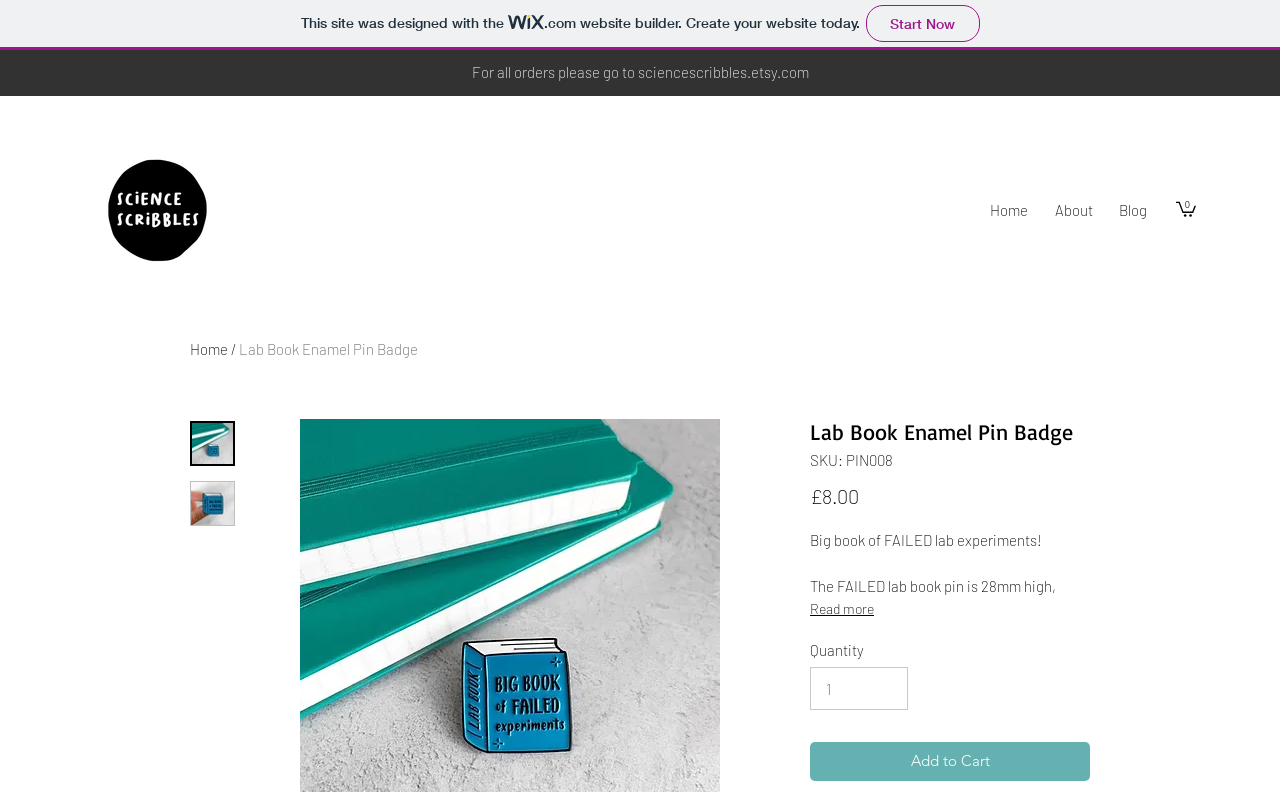Using the image as a reference, answer the following question in as much detail as possible:
What is the minimum quantity that can be ordered?

I found the minimum quantity that can be ordered by looking at the quantity spin button, which has a minimum value of 1.